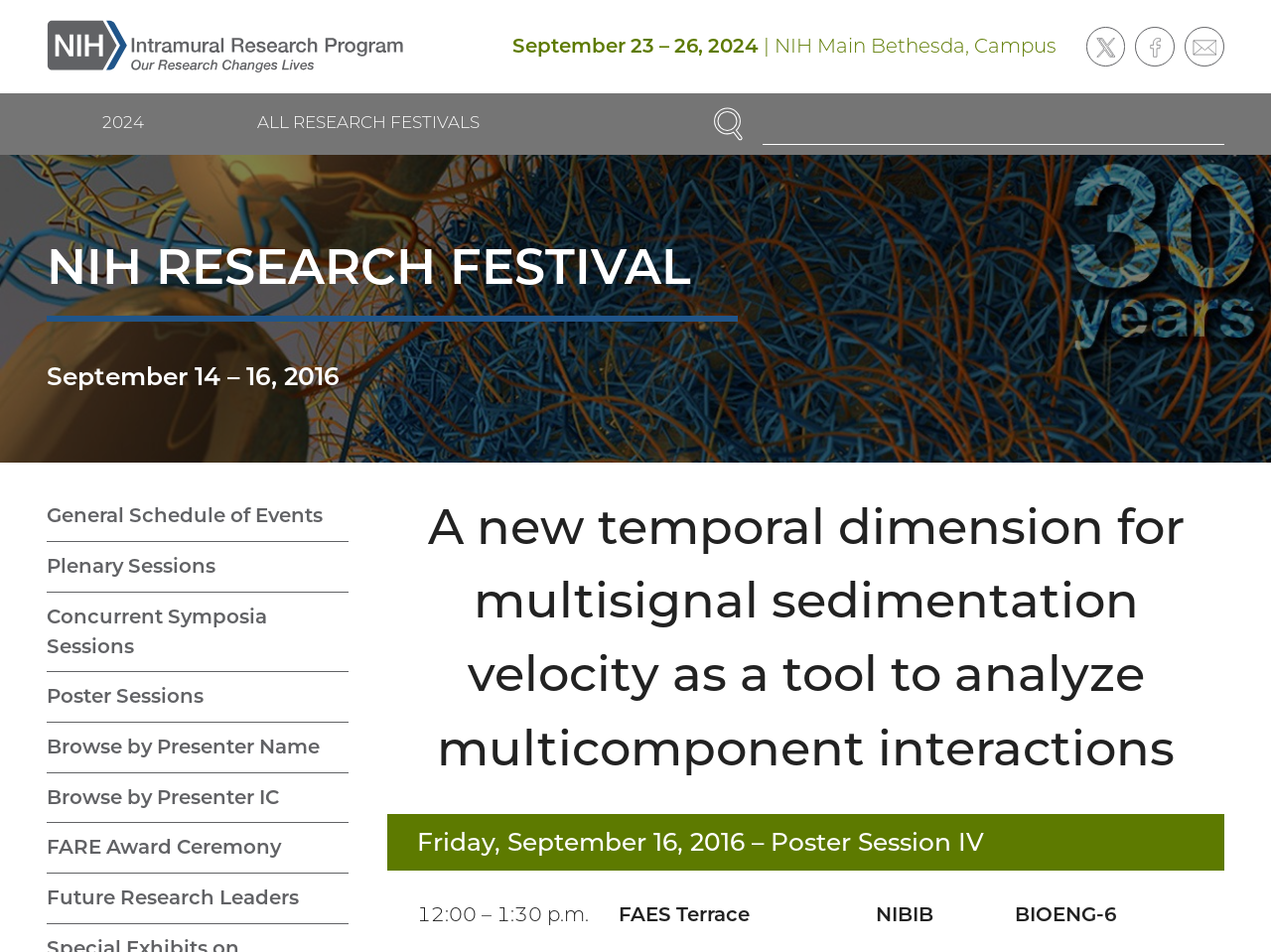Show the bounding box coordinates of the region that should be clicked to follow the instruction: "Search for research festivals."

[0.554, 0.098, 0.971, 0.163]